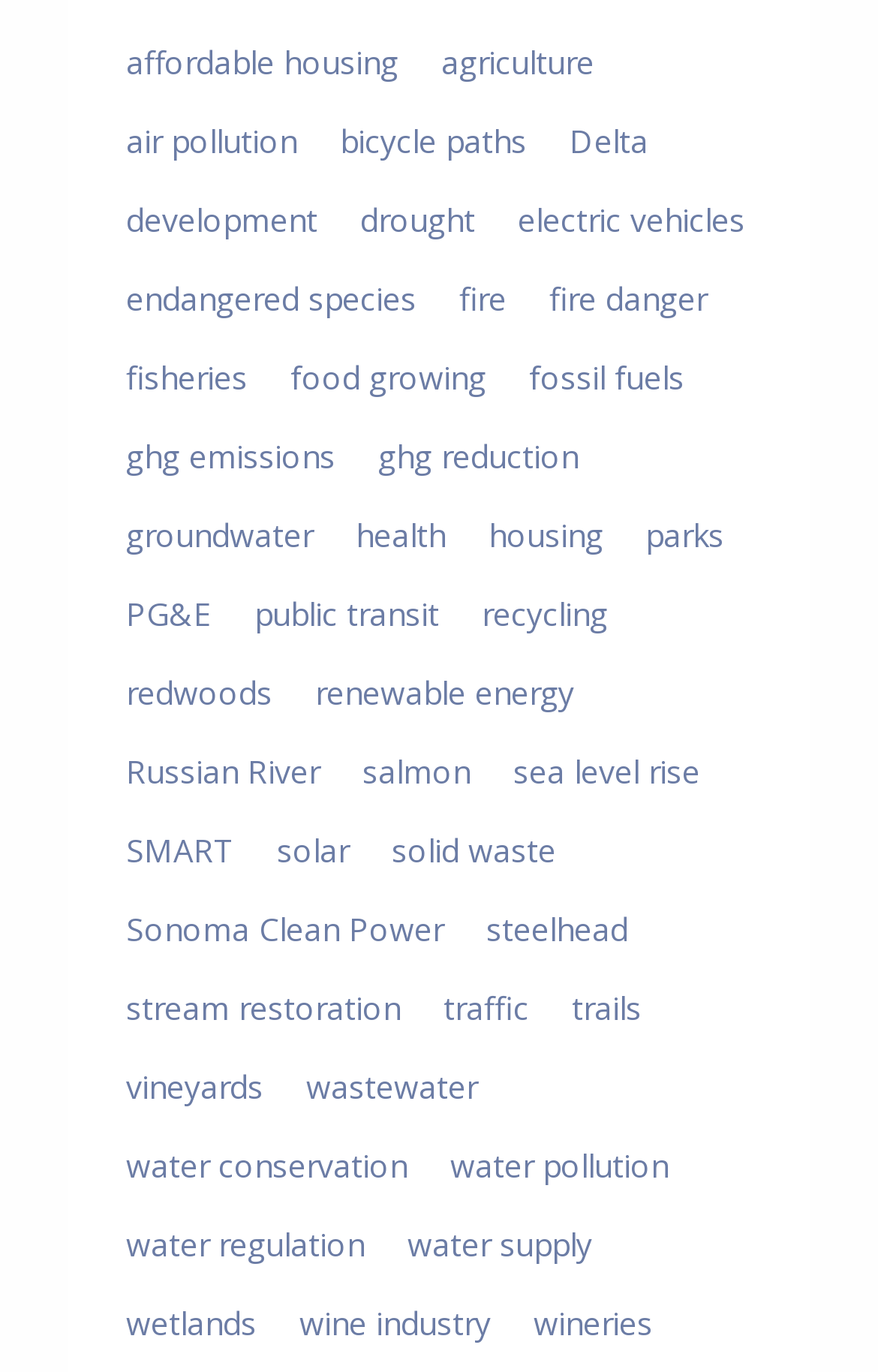Please specify the coordinates of the bounding box for the element that should be clicked to carry out this instruction: "check EU Foreign and Security Policy in Comparative Perspective". The coordinates must be four float numbers between 0 and 1, formatted as [left, top, right, bottom].

None